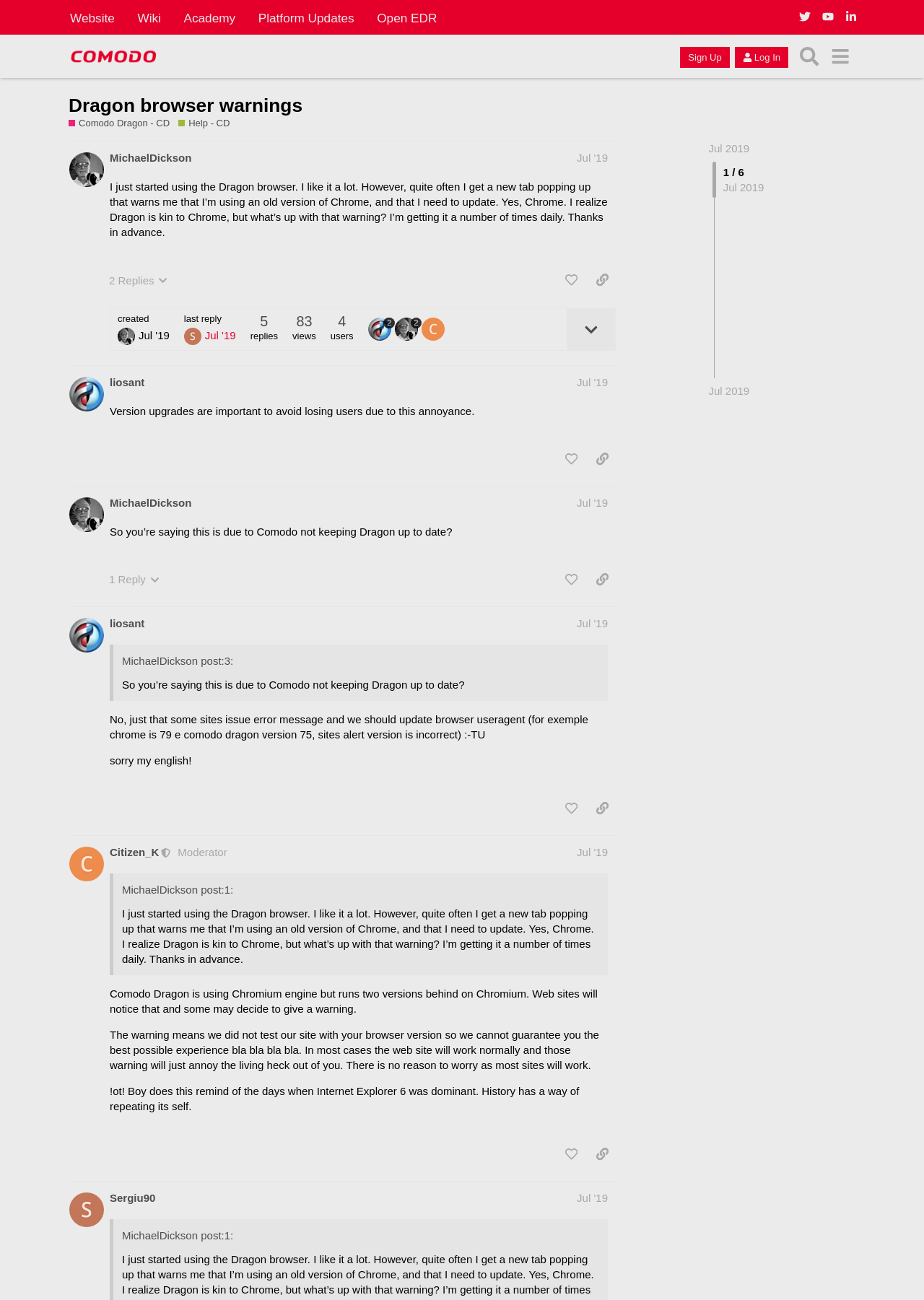Please locate the bounding box coordinates for the element that should be clicked to achieve the following instruction: "Search for something". Ensure the coordinates are given as four float numbers between 0 and 1, i.e., [left, top, right, bottom].

[0.859, 0.031, 0.892, 0.055]